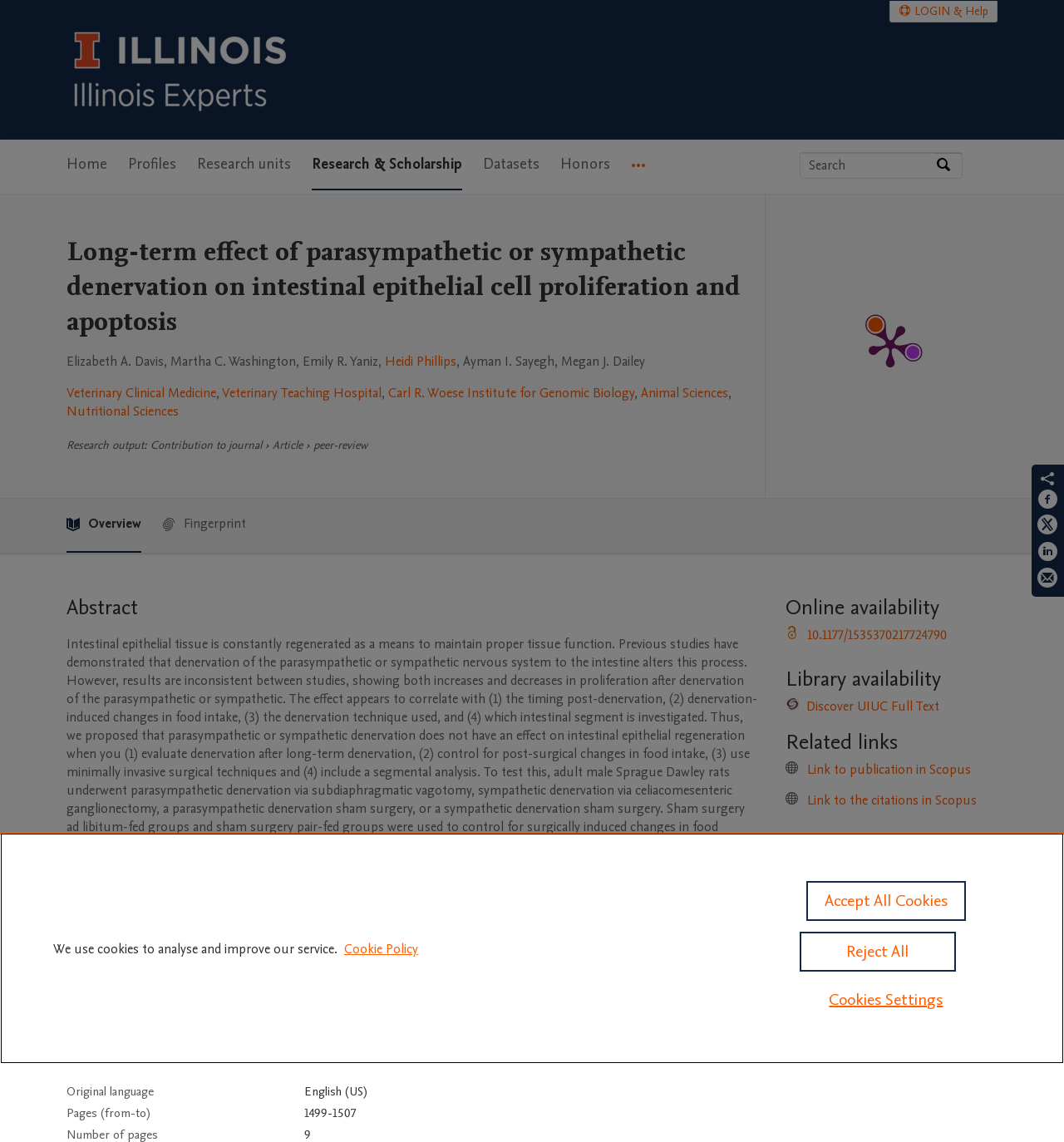Extract the bounding box coordinates of the UI element described by: "aria-label="Share on Twitter"". The coordinates should include four float numbers ranging from 0 to 1, e.g., [left, top, right, bottom].

[0.975, 0.451, 0.994, 0.474]